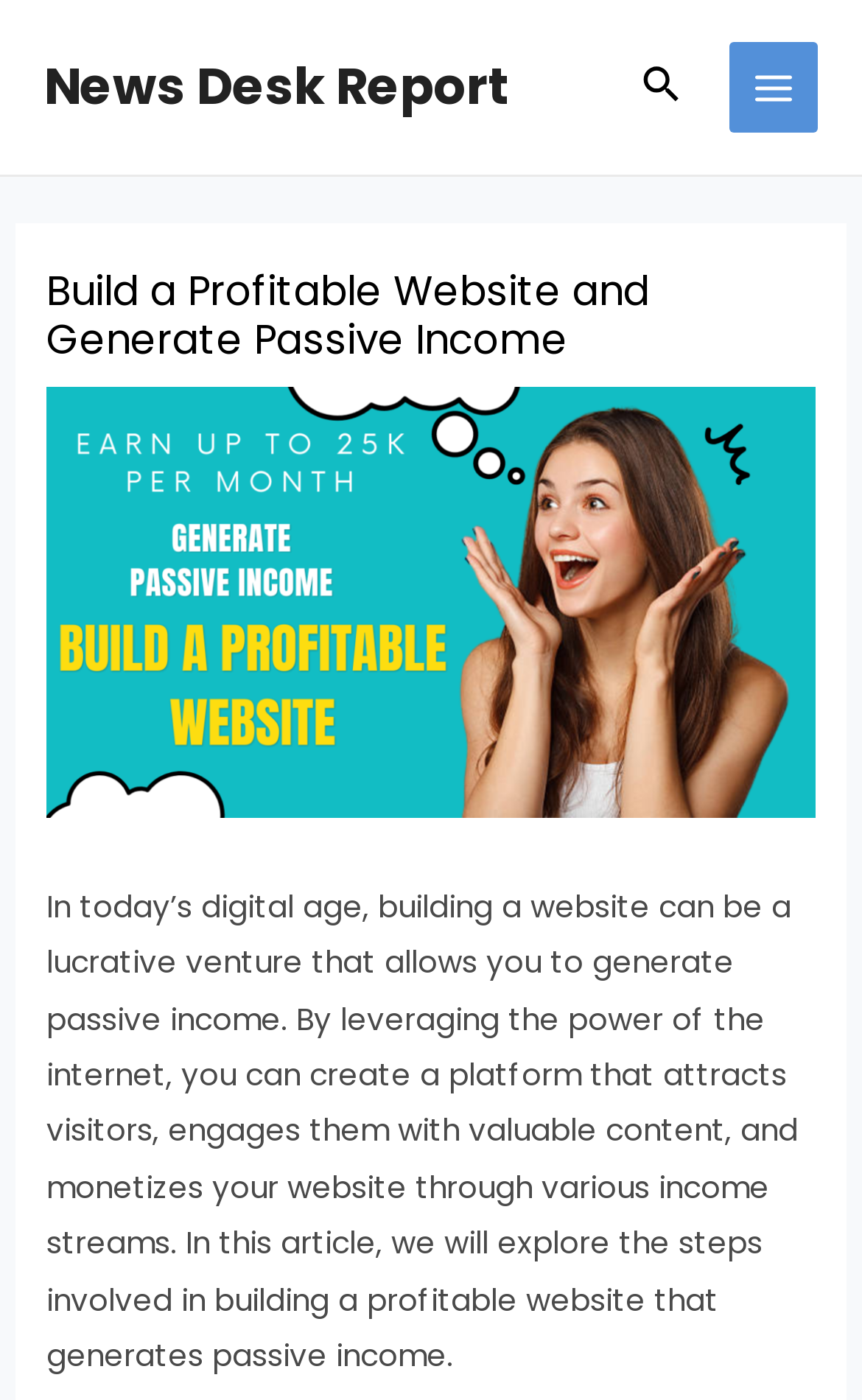What is the relationship between the internet and generating passive income?
Please respond to the question with a detailed and informative answer.

According to the webpage content, by leveraging the power of the internet, you can create a platform that attracts visitors and generates passive income. This implies that the internet plays a crucial role in generating passive income.